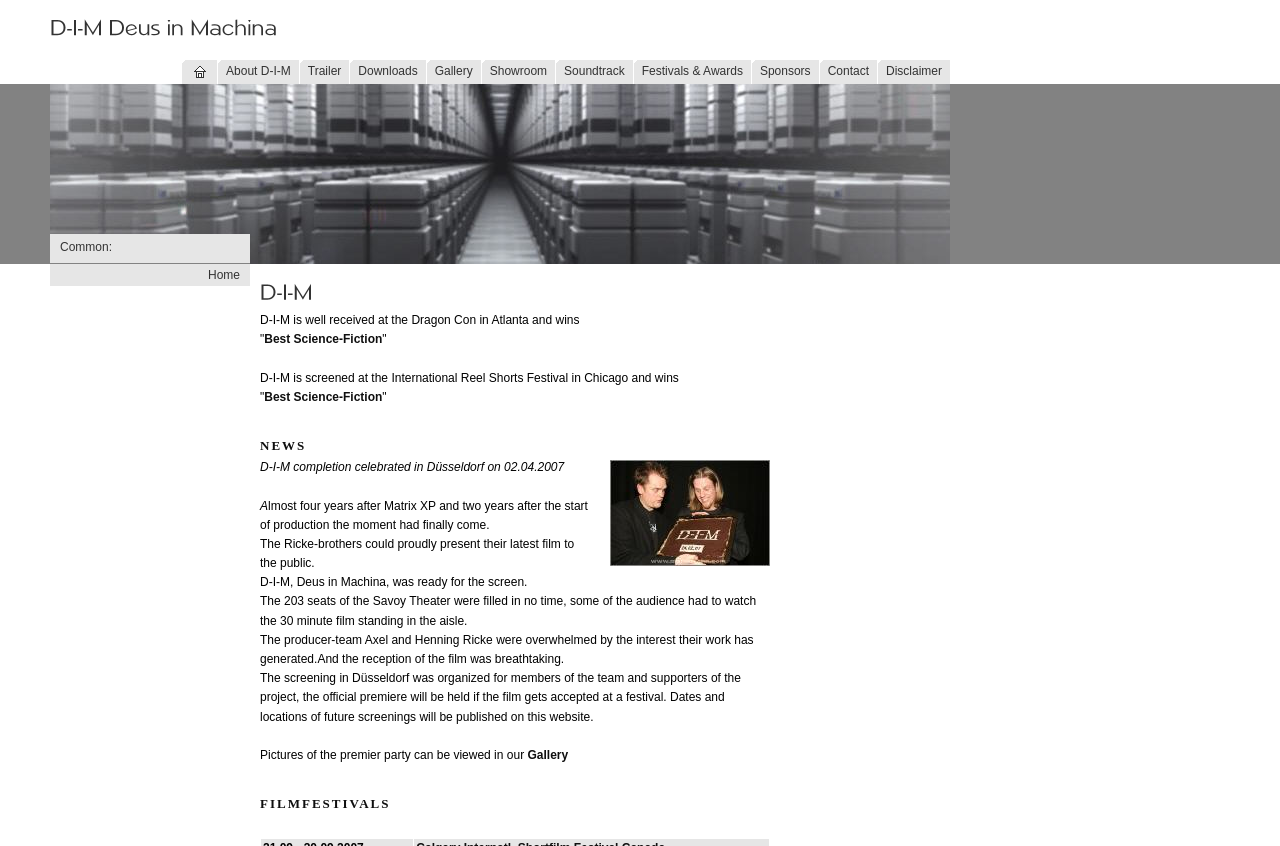Please answer the following question using a single word or phrase: What award did the film win at the Dragon Con in Atlanta?

Best Science-Fiction